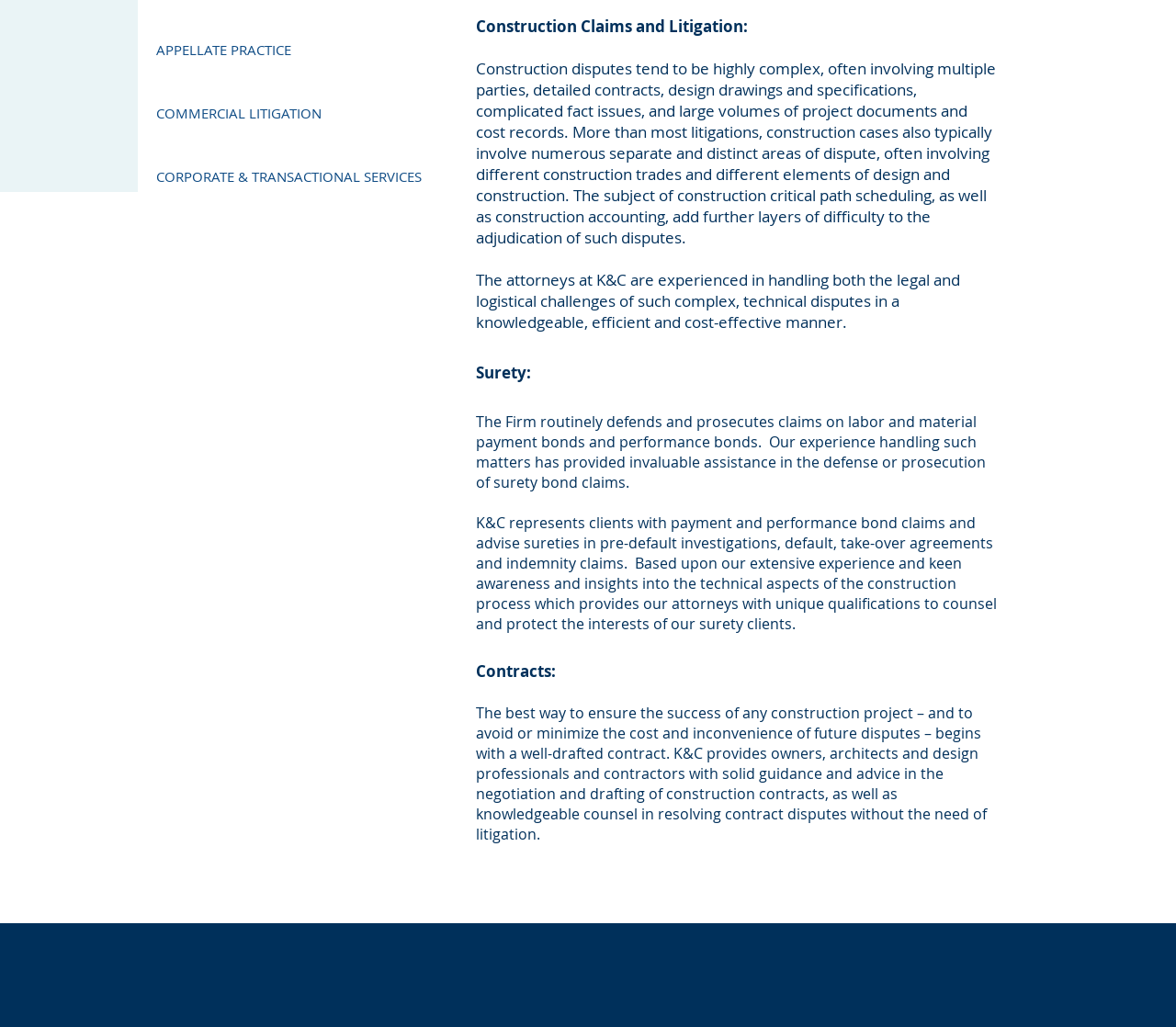Given the element description "COMMERCIAL LITIGATION", identify the bounding box of the corresponding UI element.

[0.133, 0.087, 0.37, 0.134]